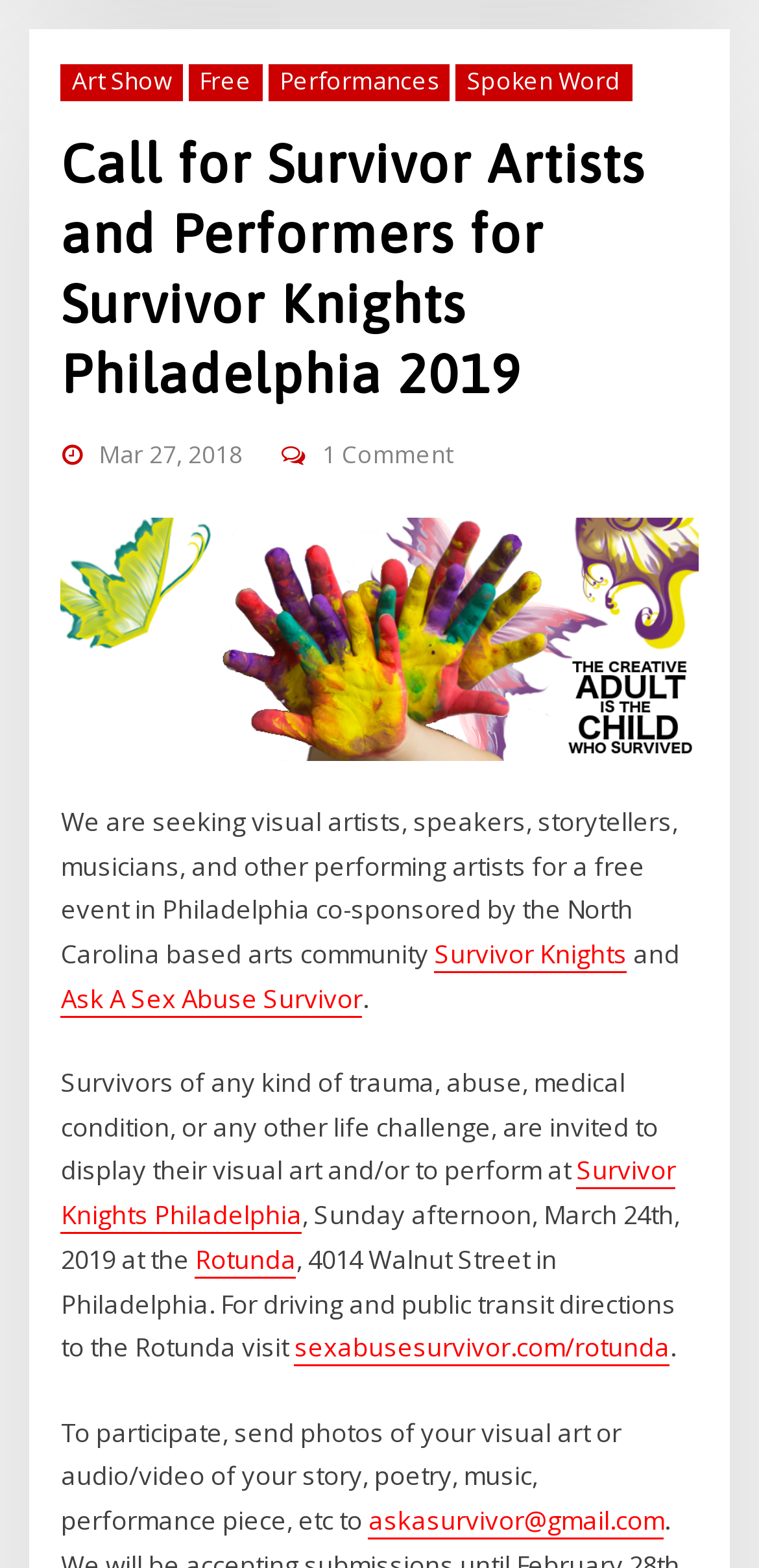What types of performances are accepted?
Use the image to answer the question with a single word or phrase.

Storytelling, music, etc.